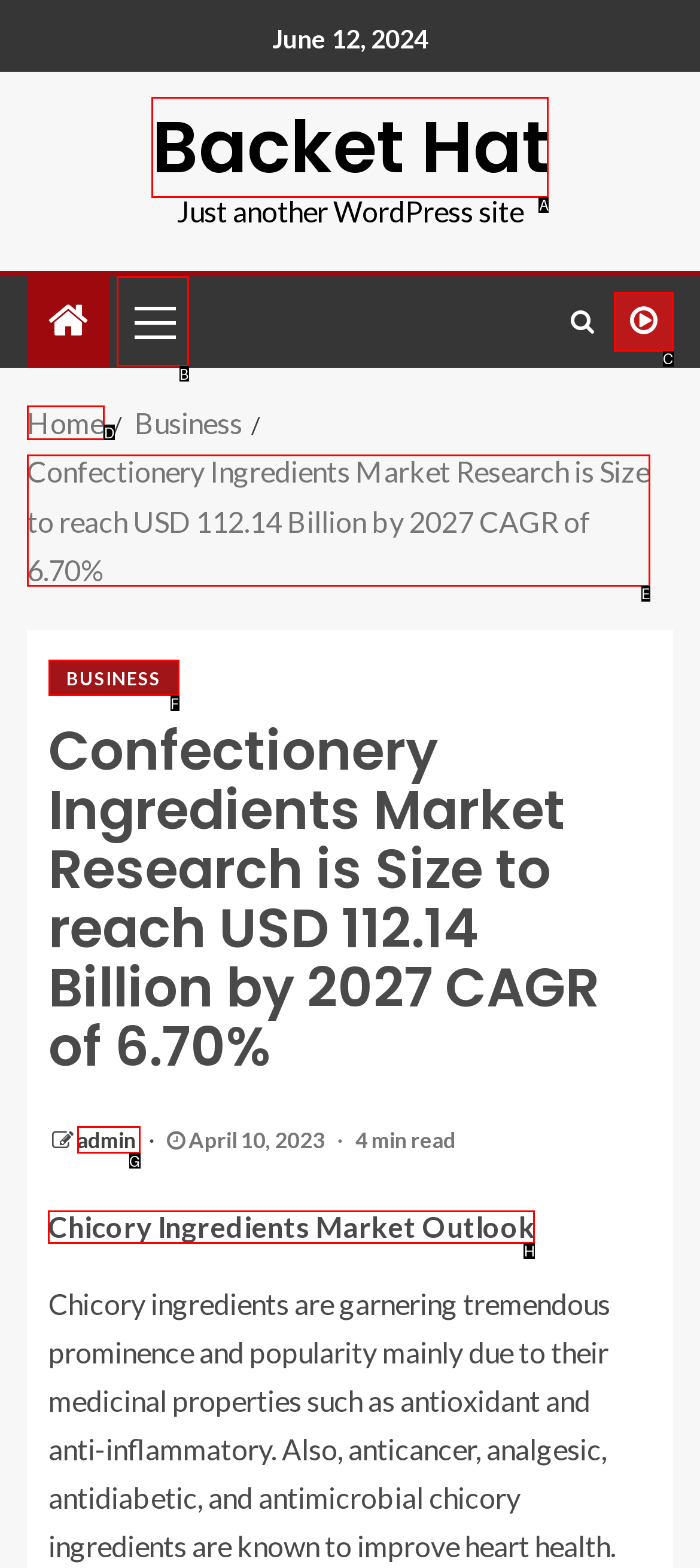Determine which HTML element to click for this task: read chicory ingredients market outlook Provide the letter of the selected choice.

H